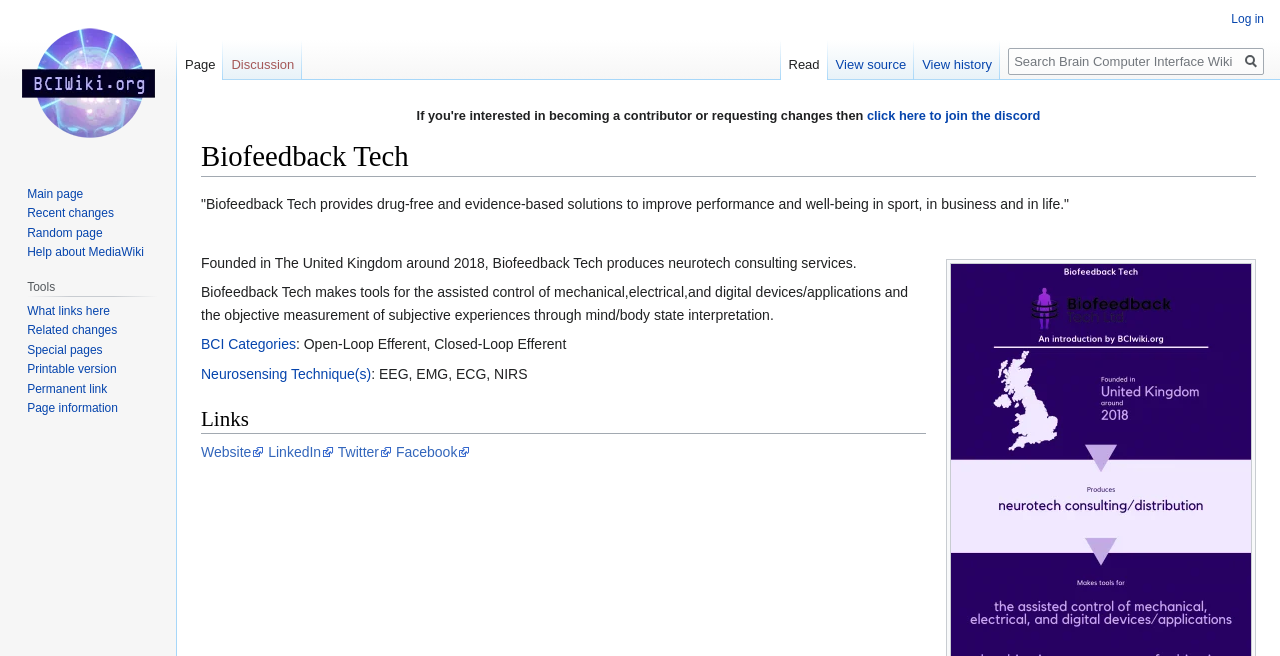Predict the bounding box of the UI element based on the description: "Help about MediaWiki". The coordinates should be four float numbers between 0 and 1, formatted as [left, top, right, bottom].

[0.021, 0.374, 0.112, 0.395]